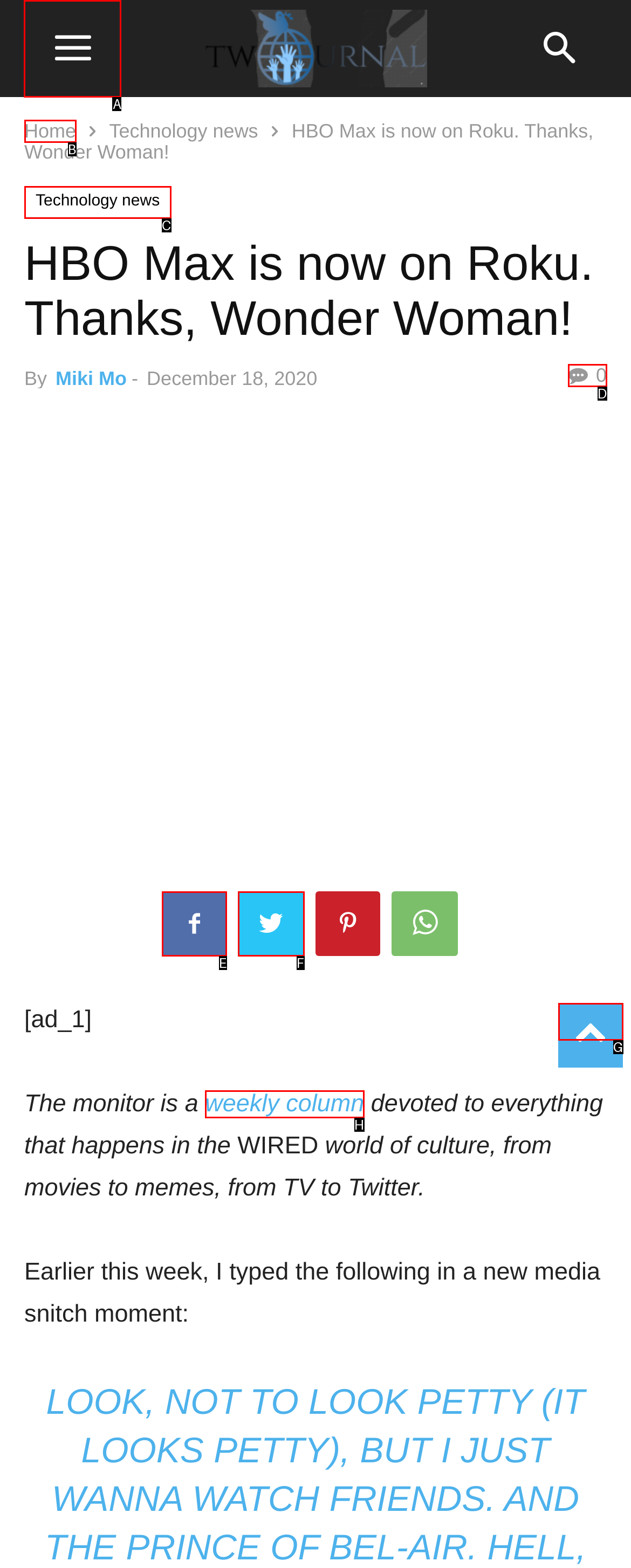To complete the task: Click the 'mobile-toggle' button, which option should I click? Answer with the appropriate letter from the provided choices.

A